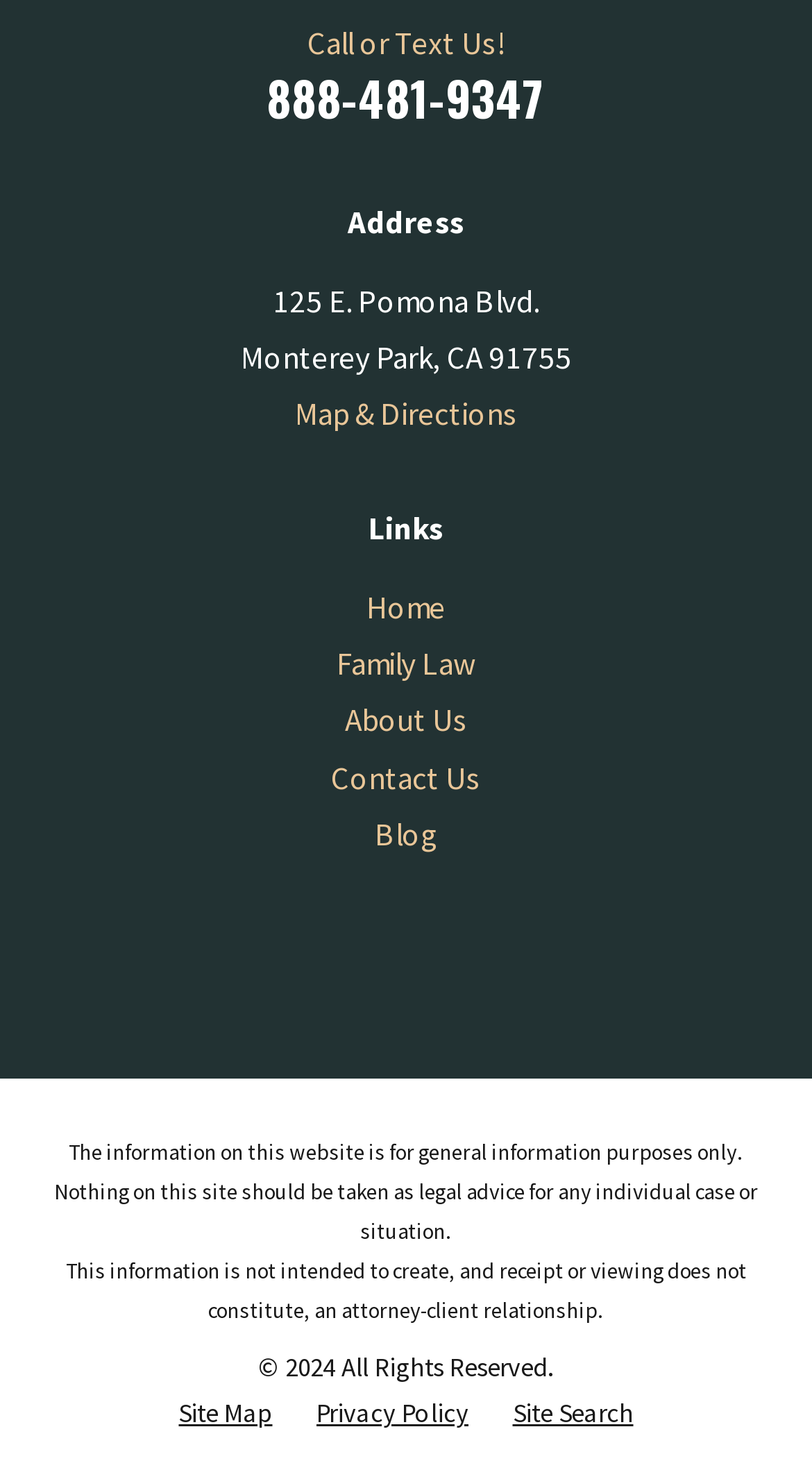What is the phone number to call or text?
Based on the screenshot, give a detailed explanation to answer the question.

The phone number can be found in the top section of the webpage, right below the 'Call or Text Us!' text, which is a link element with the ID 310.